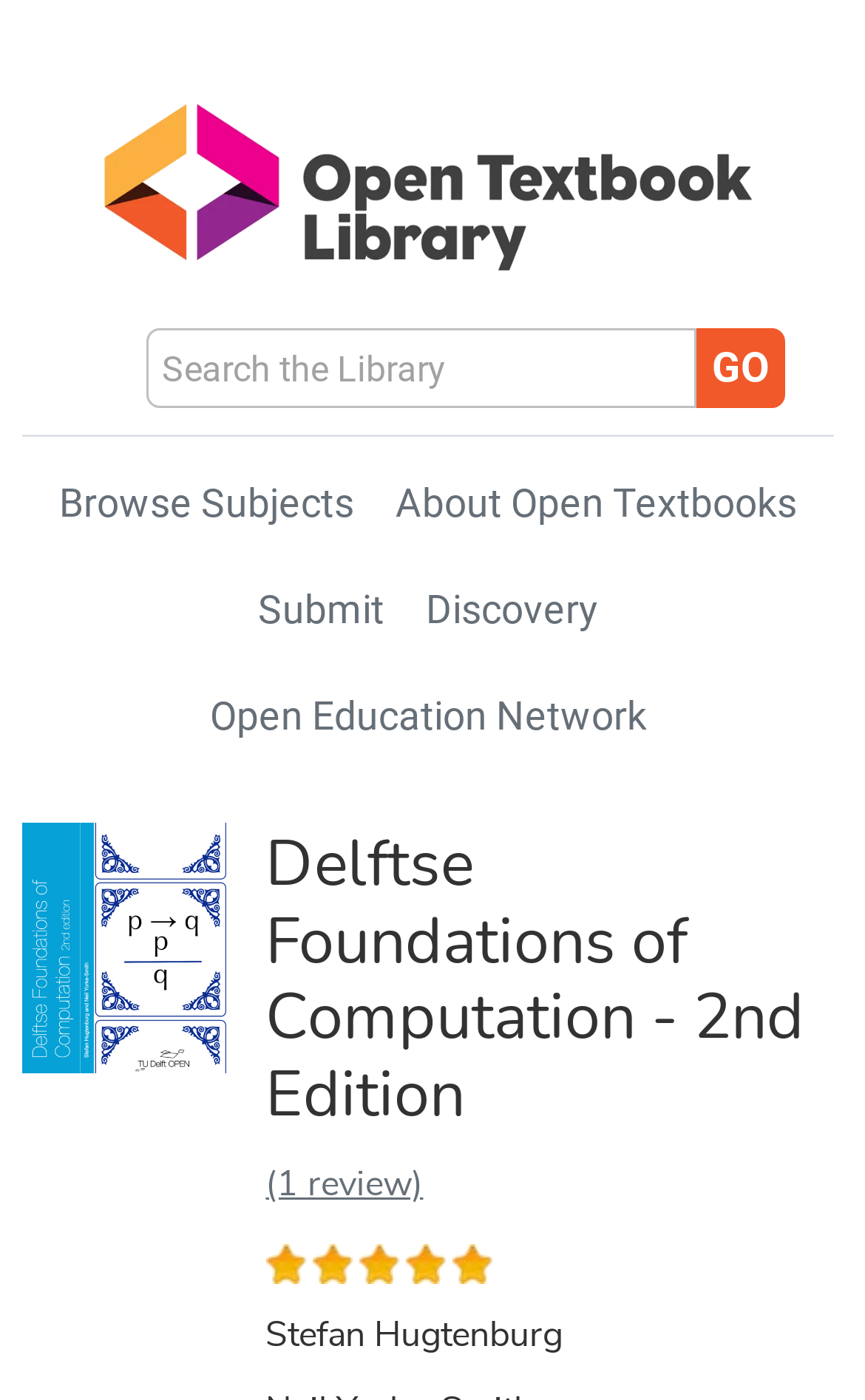Identify the primary heading of the webpage and provide its text.

Delftse Foundations of Computation - 2nd Edition